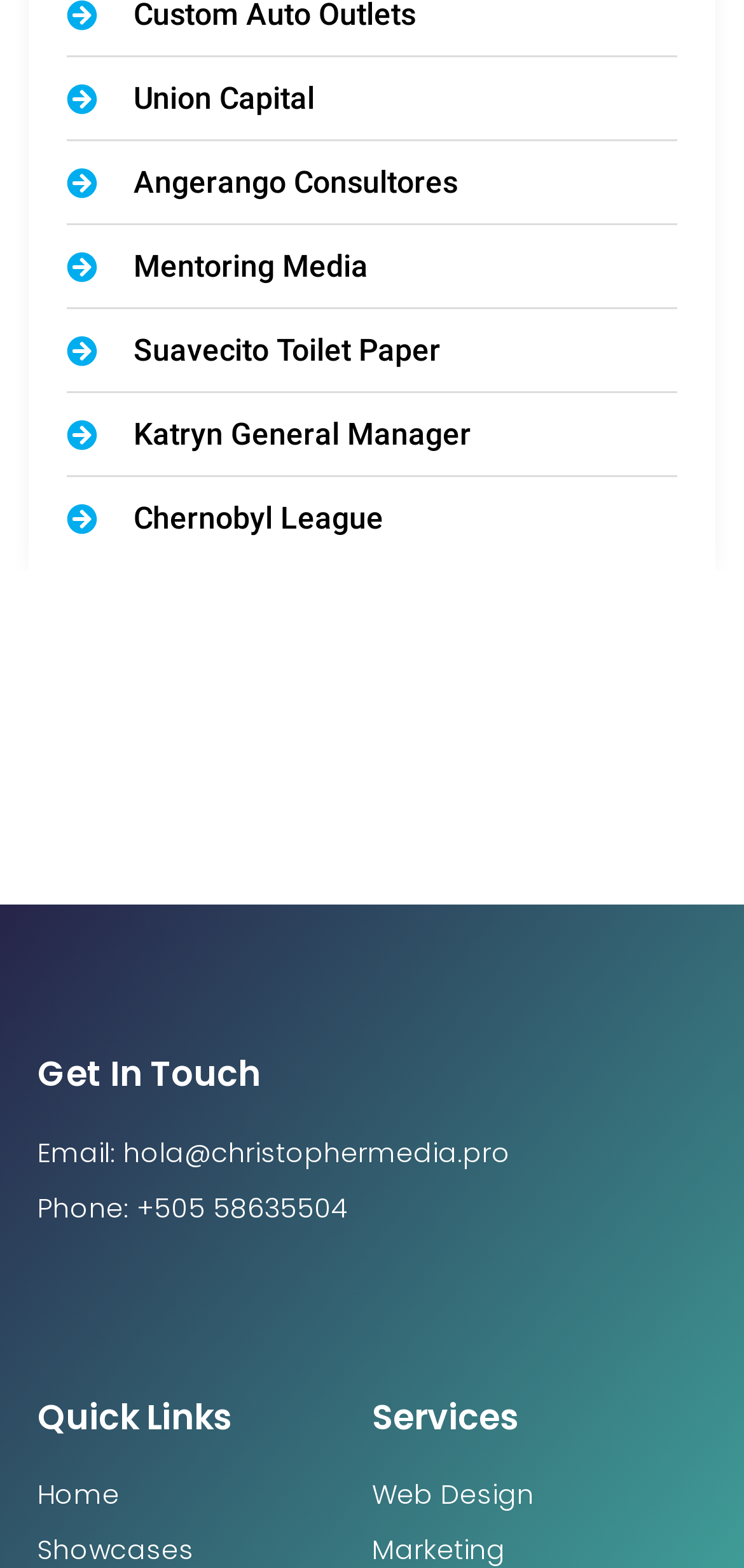Locate the bounding box coordinates of the element I should click to achieve the following instruction: "Visit Union Capital".

[0.09, 0.049, 0.91, 0.078]